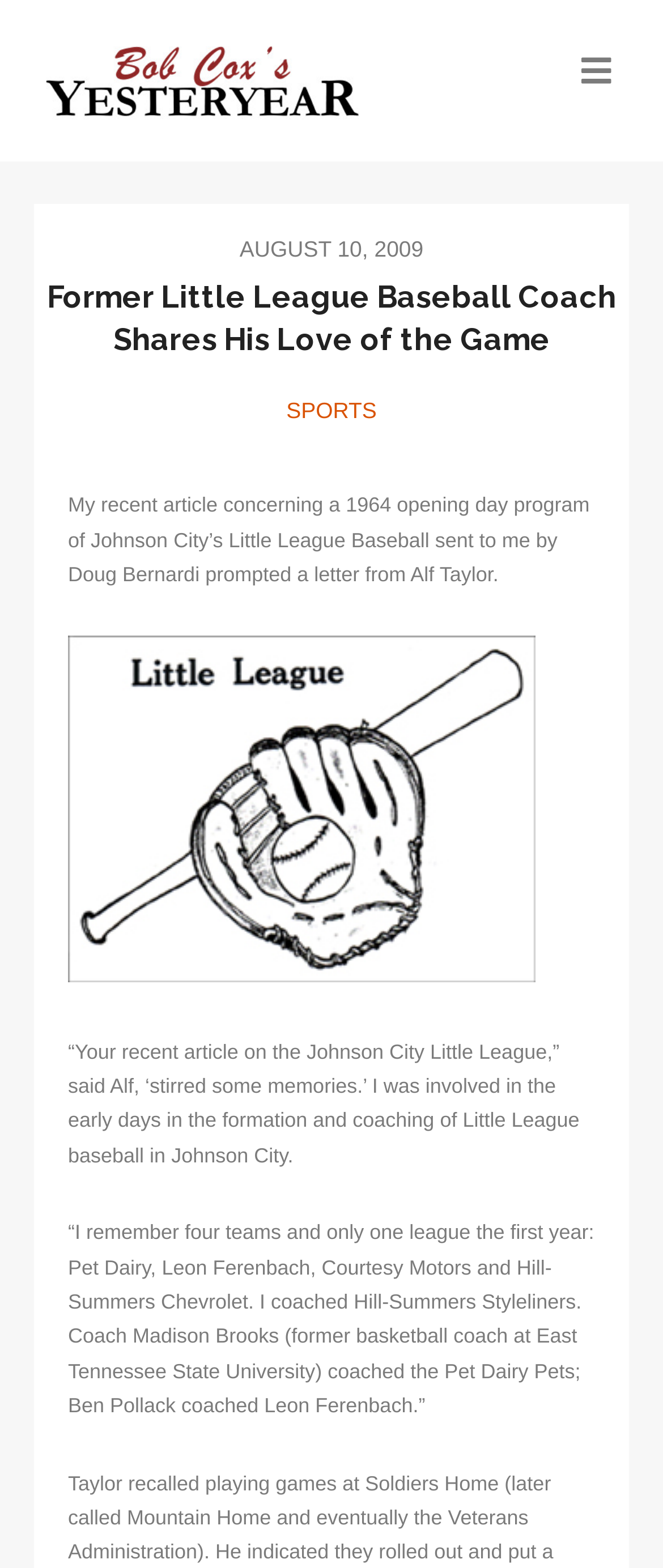What is the name of the person who coached the Pet Dairy Pets?
Please provide a single word or phrase as your answer based on the image.

Coach Madison Brooks